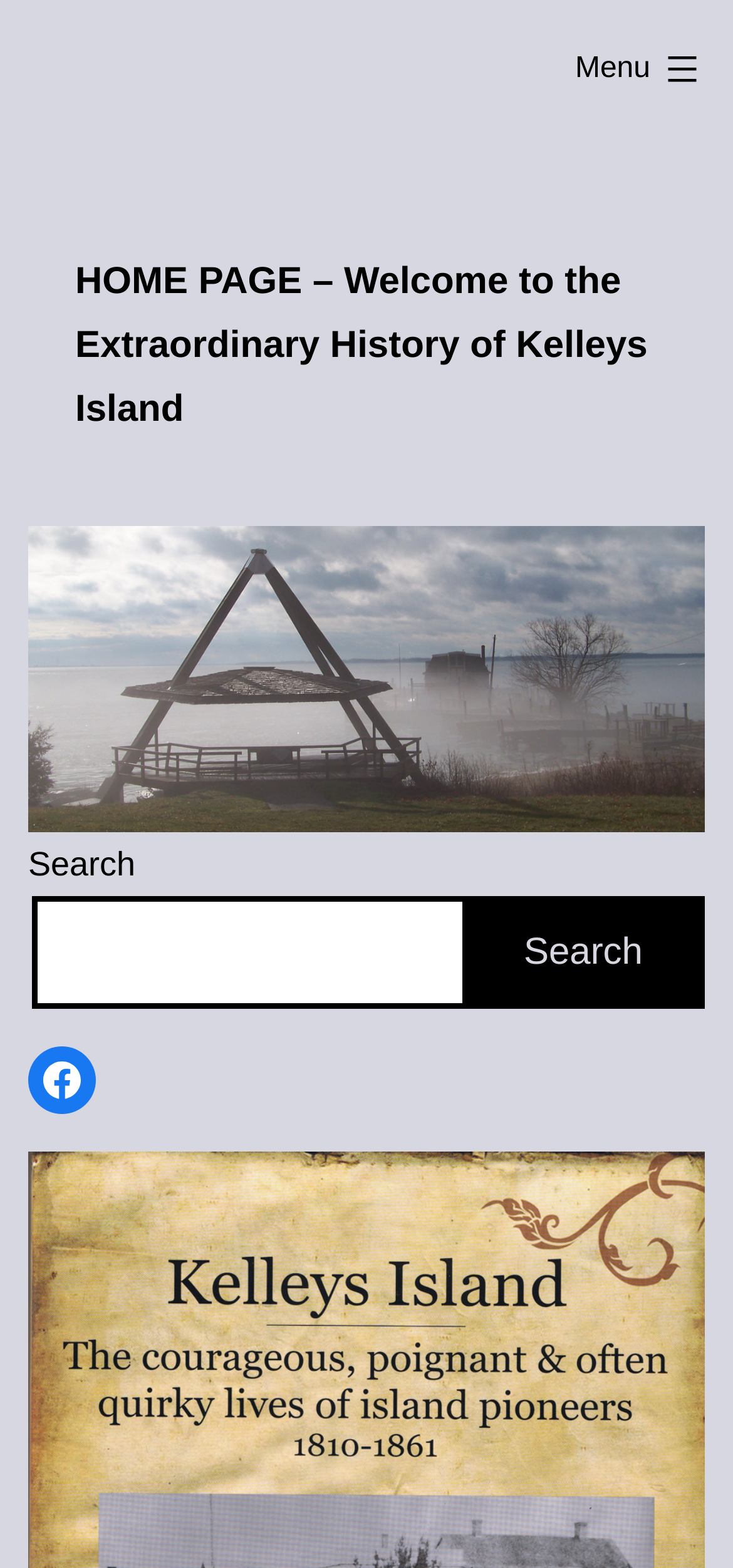How many figures are on the homepage?
Refer to the image and provide a one-word or short phrase answer.

2